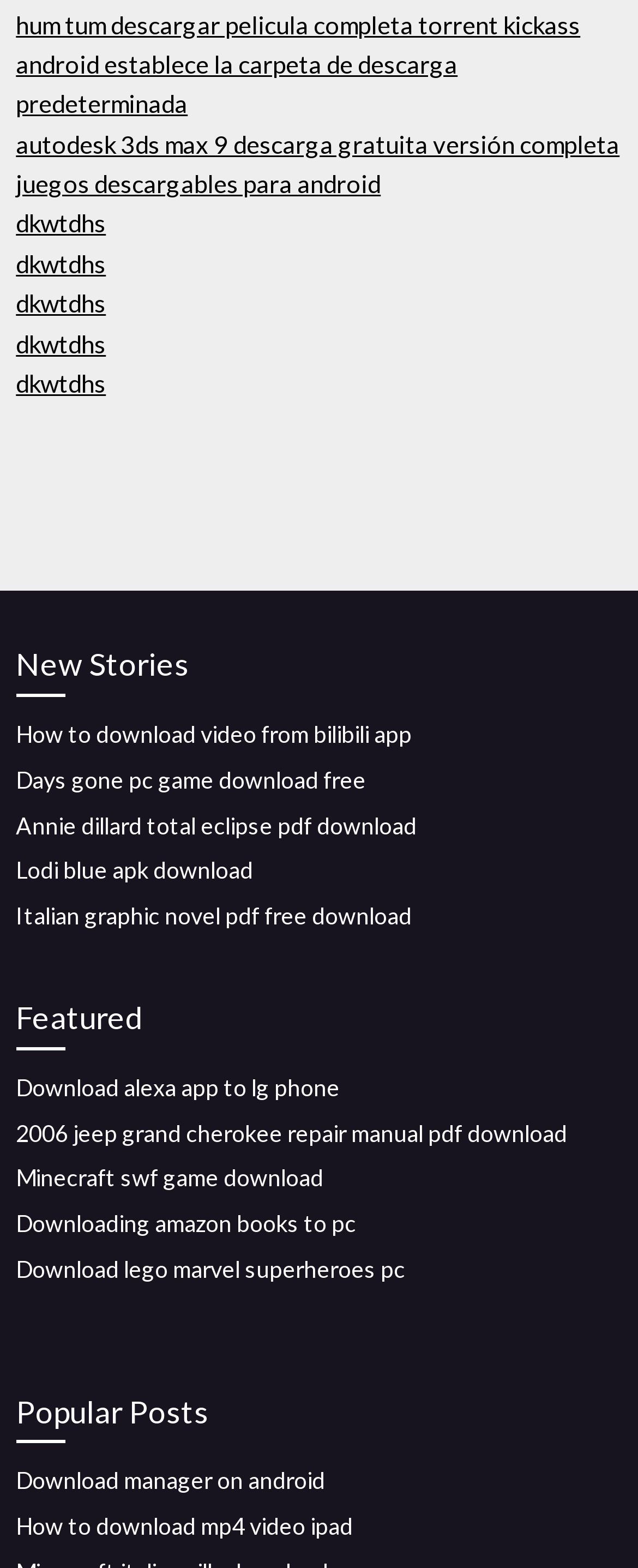How many links are there under 'New Stories'?
Answer the question using a single word or phrase, according to the image.

5